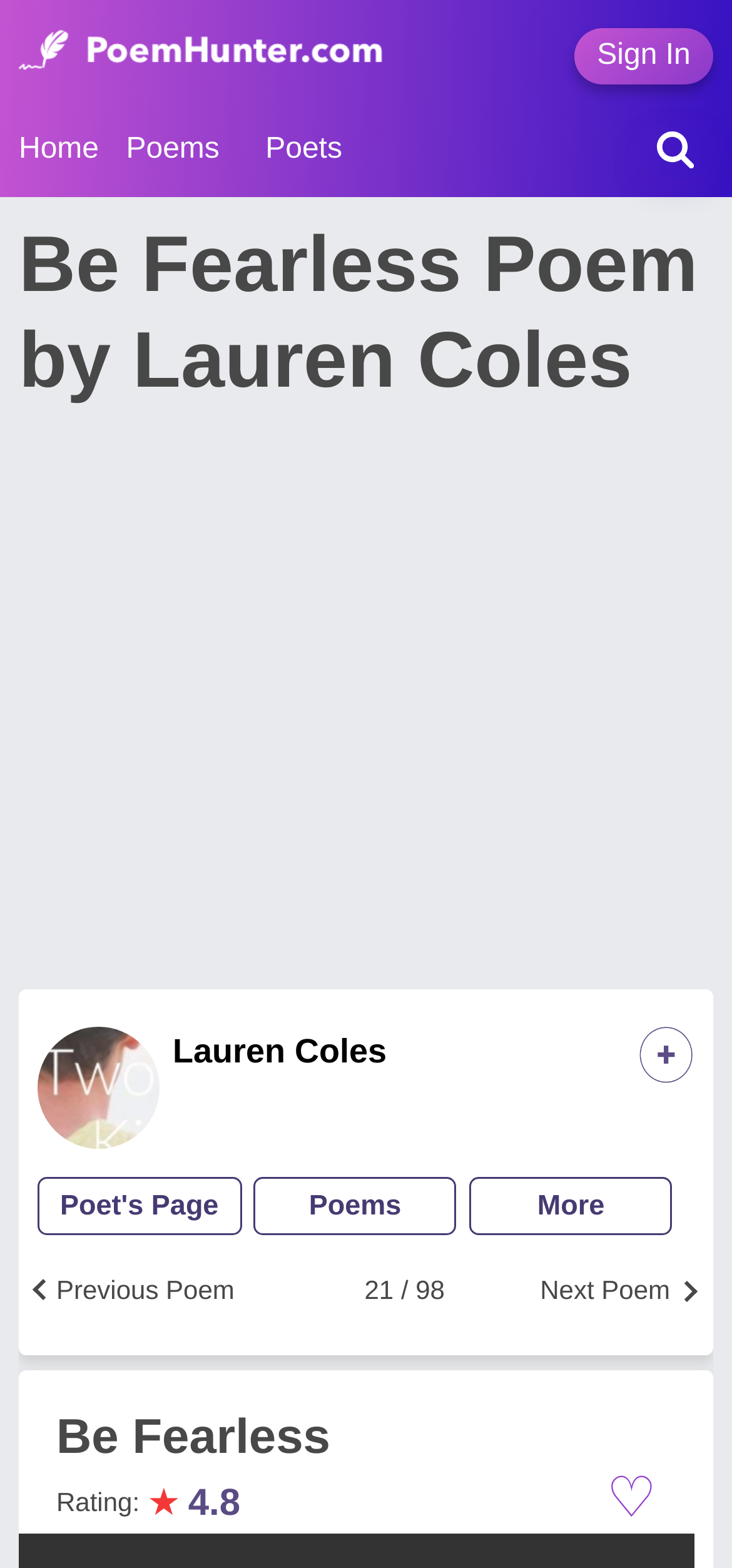Answer succinctly with a single word or phrase:
Can you follow the poet on this webpage?

Yes